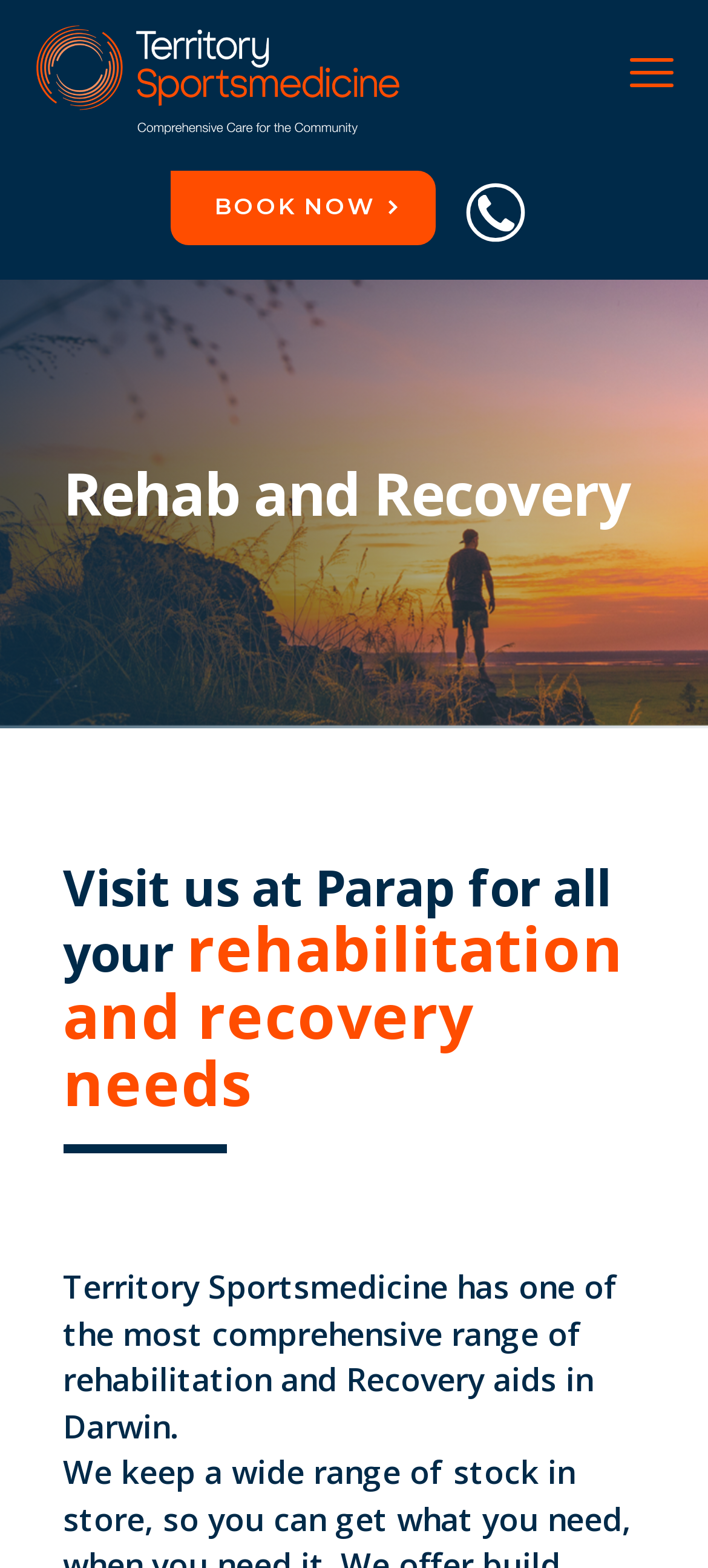Write a detailed summary of the webpage, including text, images, and layout.

The webpage is about Territory Sportsmedicine, a rehabilitation and recovery center in Darwin. At the top left corner, there is a logo of Territory Sportsmedicine, which is also a link. Next to the logo, there is a button to toggle navigation. On the top right corner, there are two links: "BOOK NOW" and a phone link.

Below the top section, there is a horizontal separator line. Following the separator, there is a heading that reads "Rehab and Recovery". Another horizontal separator line is placed below the heading. 

The main content of the webpage starts with a heading that says "Visit us at Parap for all your rehabilitation and recovery needs". Below this heading, there is another horizontal separator line. The main text of the webpage is placed below the separator, which states that Territory Sportsmedicine has one of the most comprehensive ranges of rehabilitation and recovery aids in Darwin.